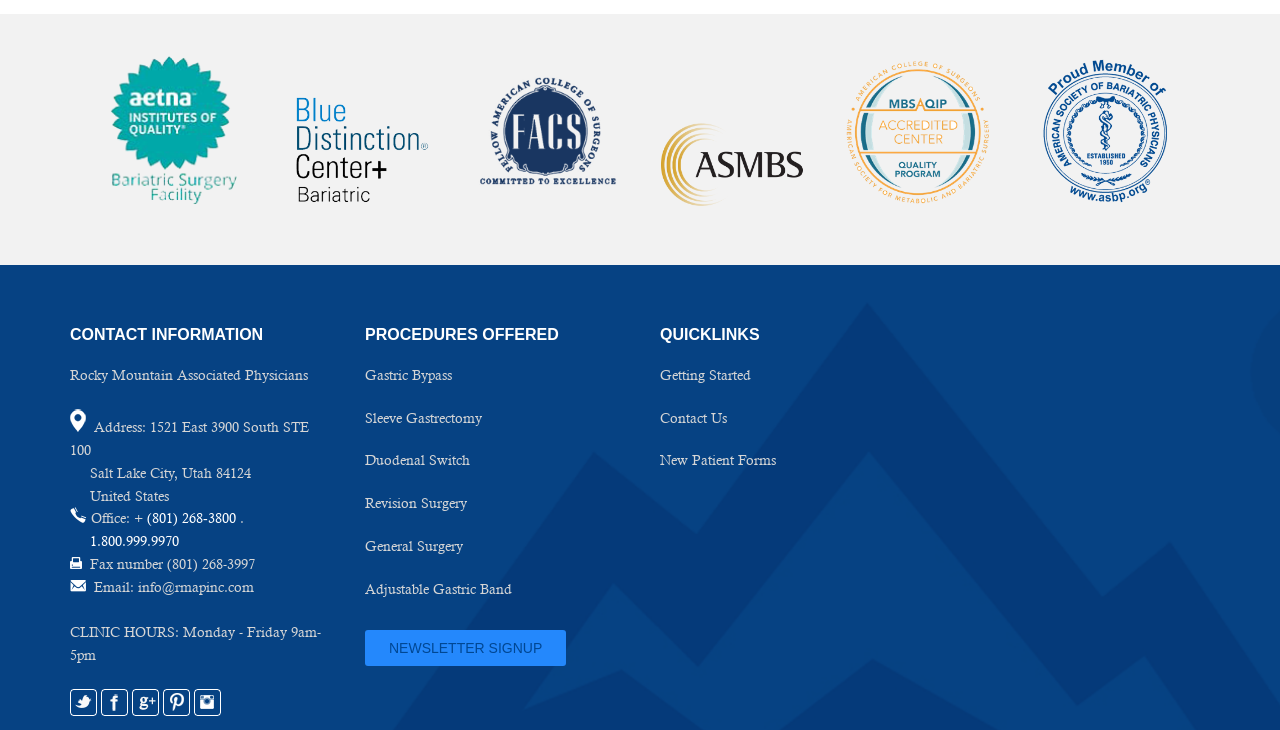Give a one-word or short phrase answer to the question: 
What are the clinic hours?

Monday - Friday 9am-5pm